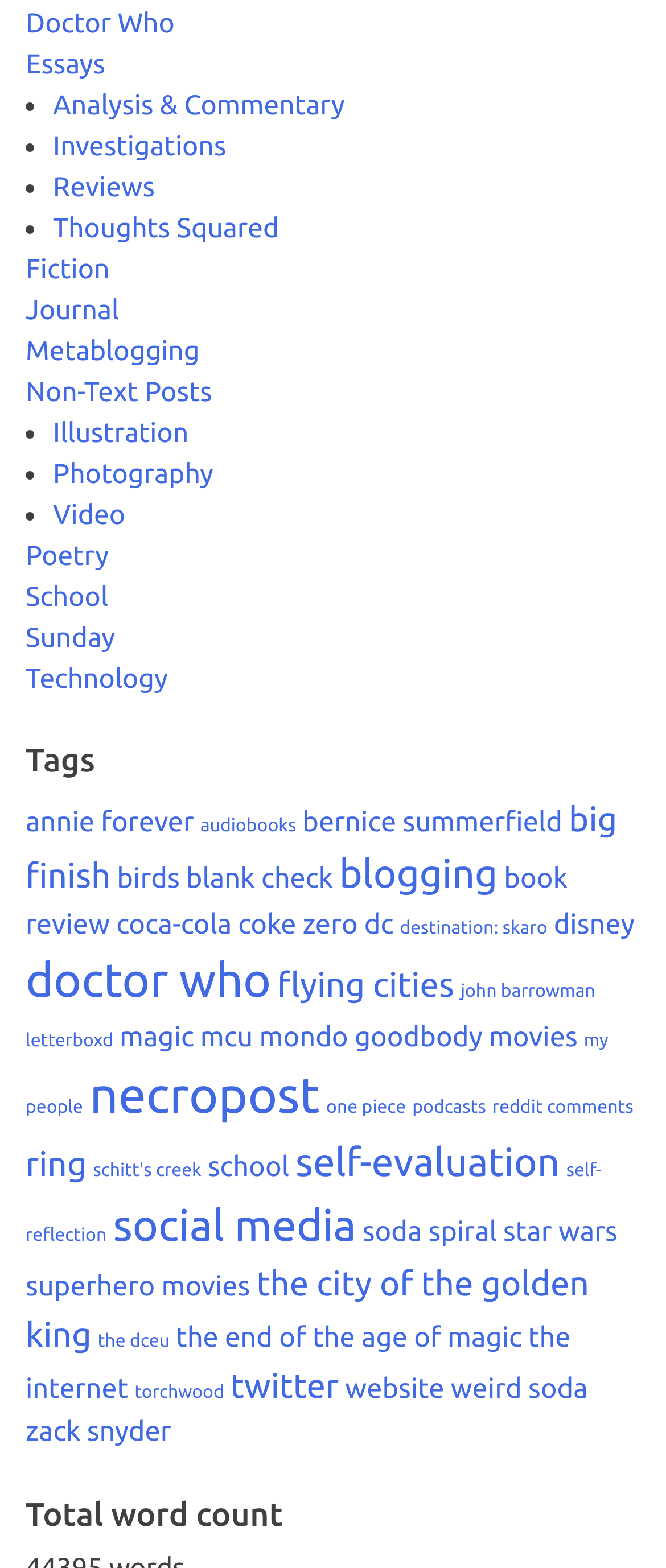Pinpoint the bounding box coordinates for the area that should be clicked to perform the following instruction: "Check 'Total word count'".

[0.038, 0.953, 0.962, 0.978]